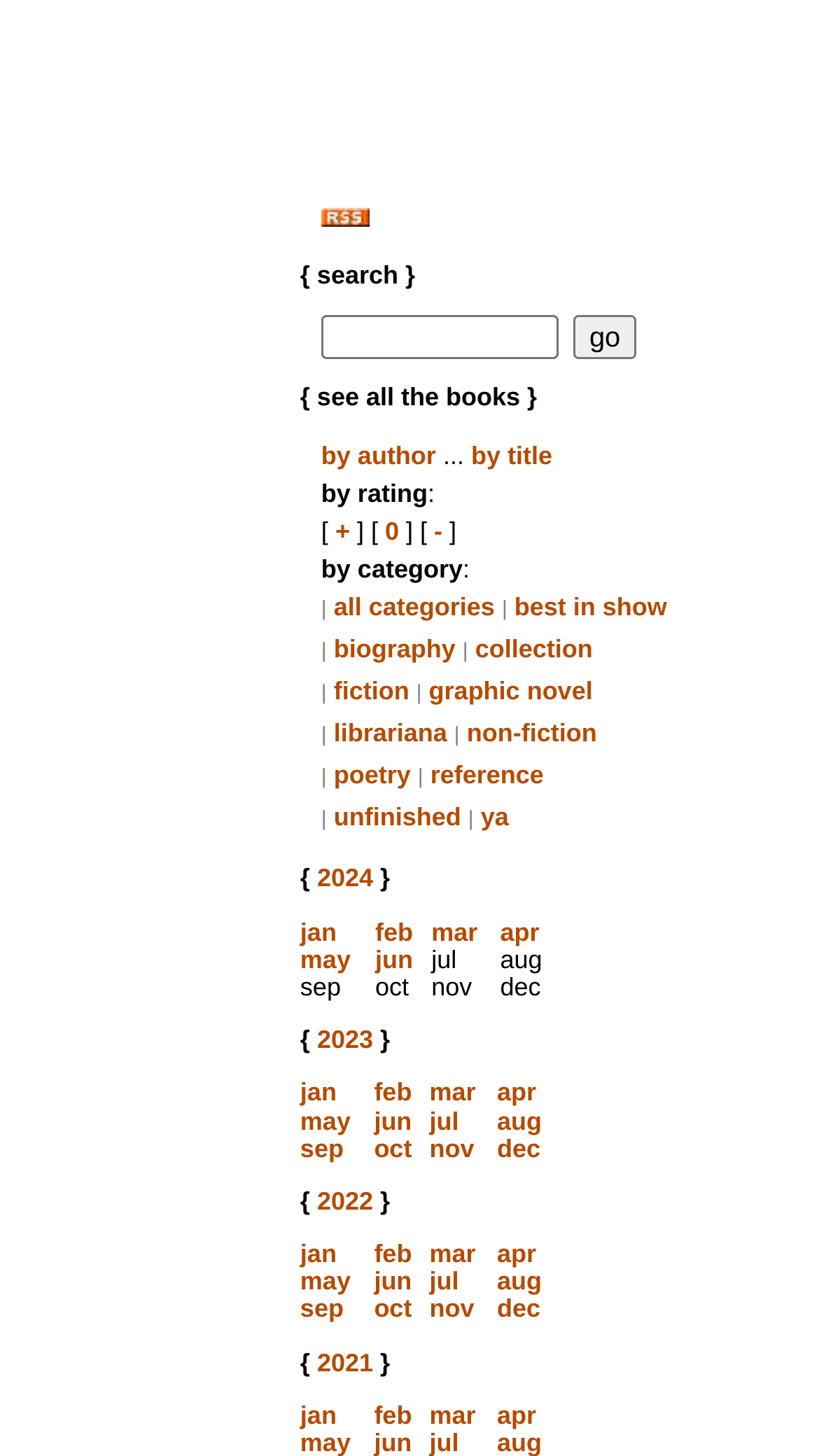Could you identify the text that serves as the heading for this webpage?

{ search }